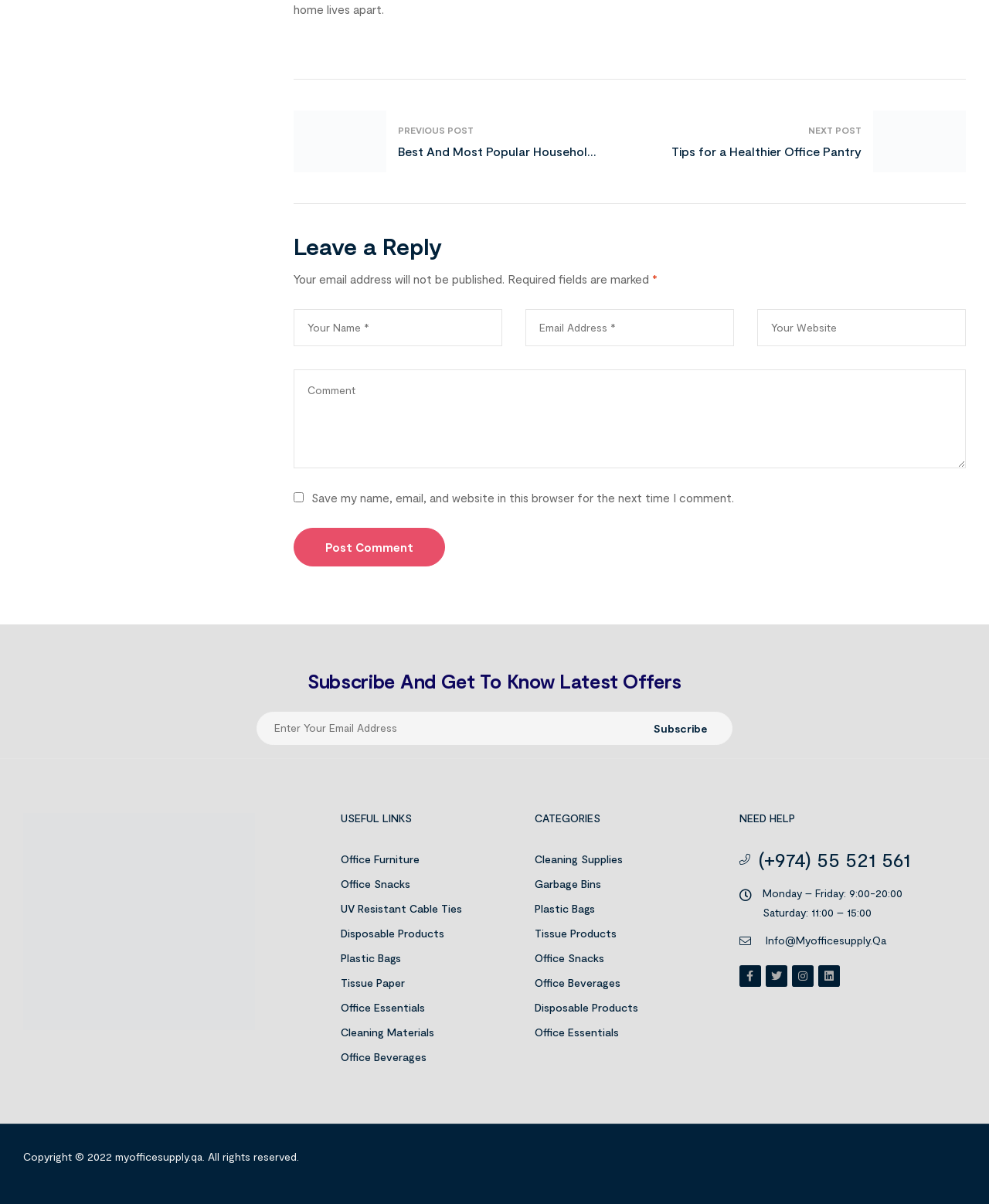Provide the bounding box coordinates of the HTML element this sentence describes: "Tissue Products". The bounding box coordinates consist of four float numbers between 0 and 1, i.e., [left, top, right, bottom].

[0.54, 0.765, 0.724, 0.785]